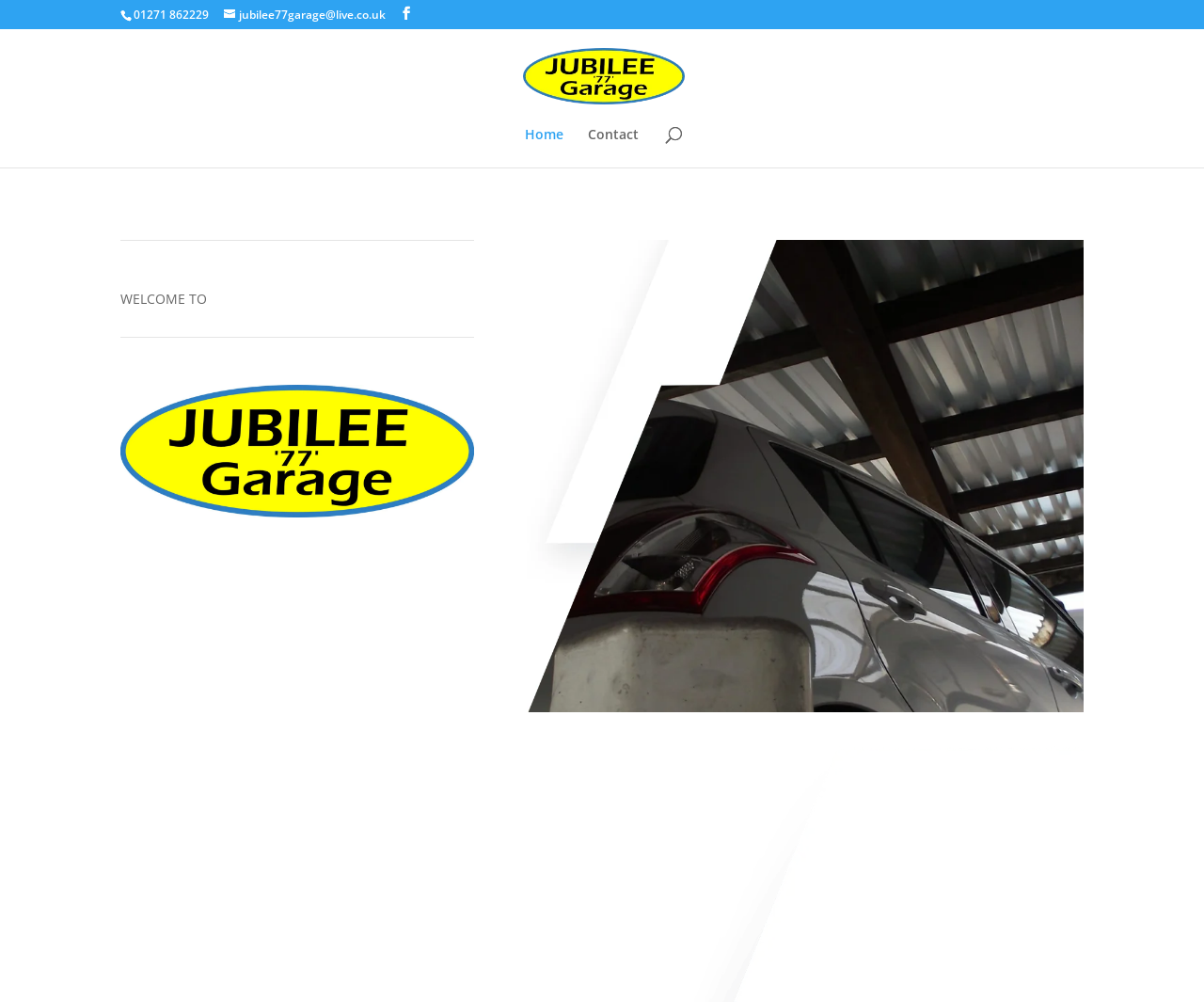Is there a search box on the webpage?
Your answer should be a single word or phrase derived from the screenshot.

Yes